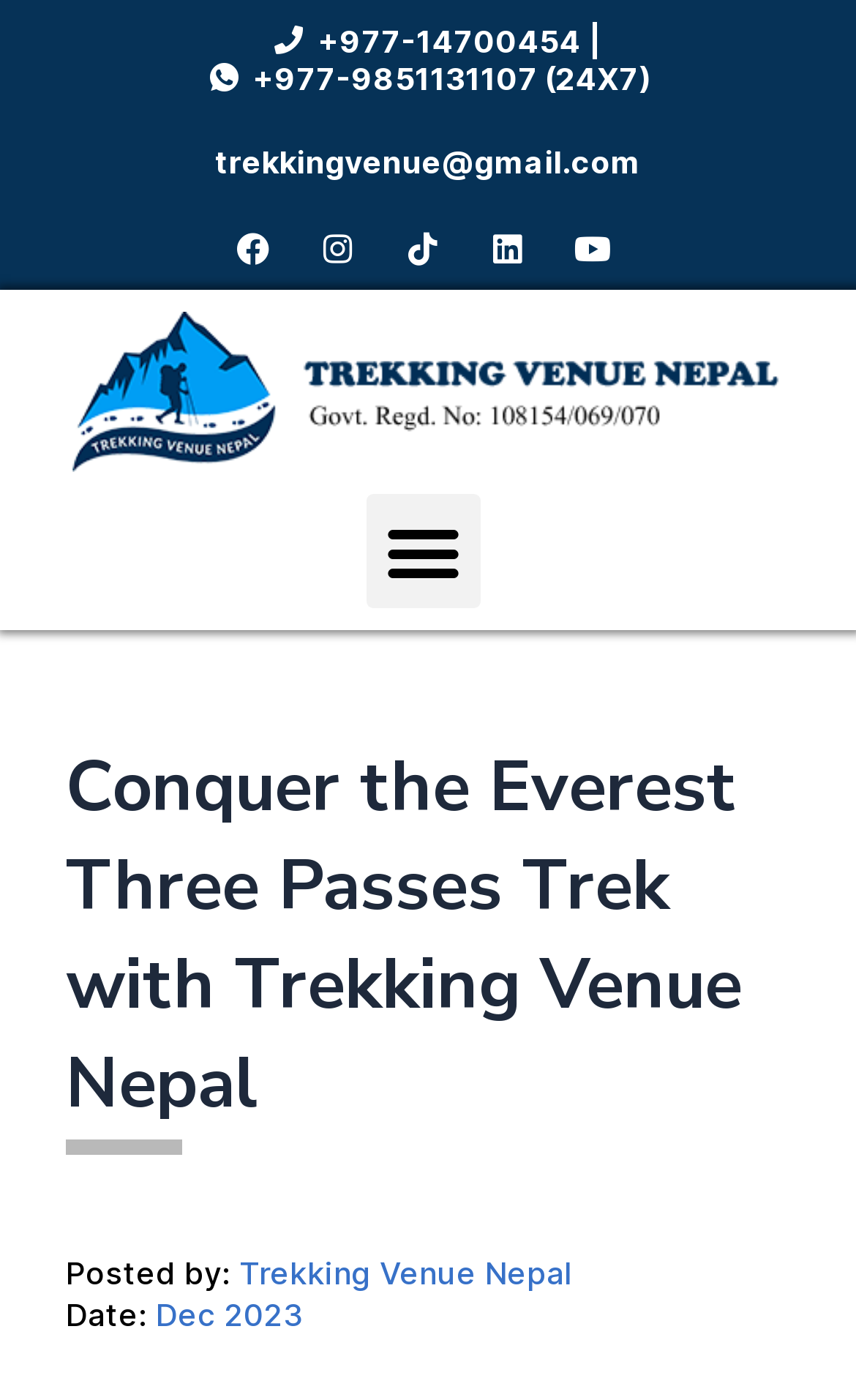Can you find the bounding box coordinates for the UI element given this description: "Menu"? Provide the coordinates as four float numbers between 0 and 1: [left, top, right, bottom].

[0.427, 0.353, 0.562, 0.435]